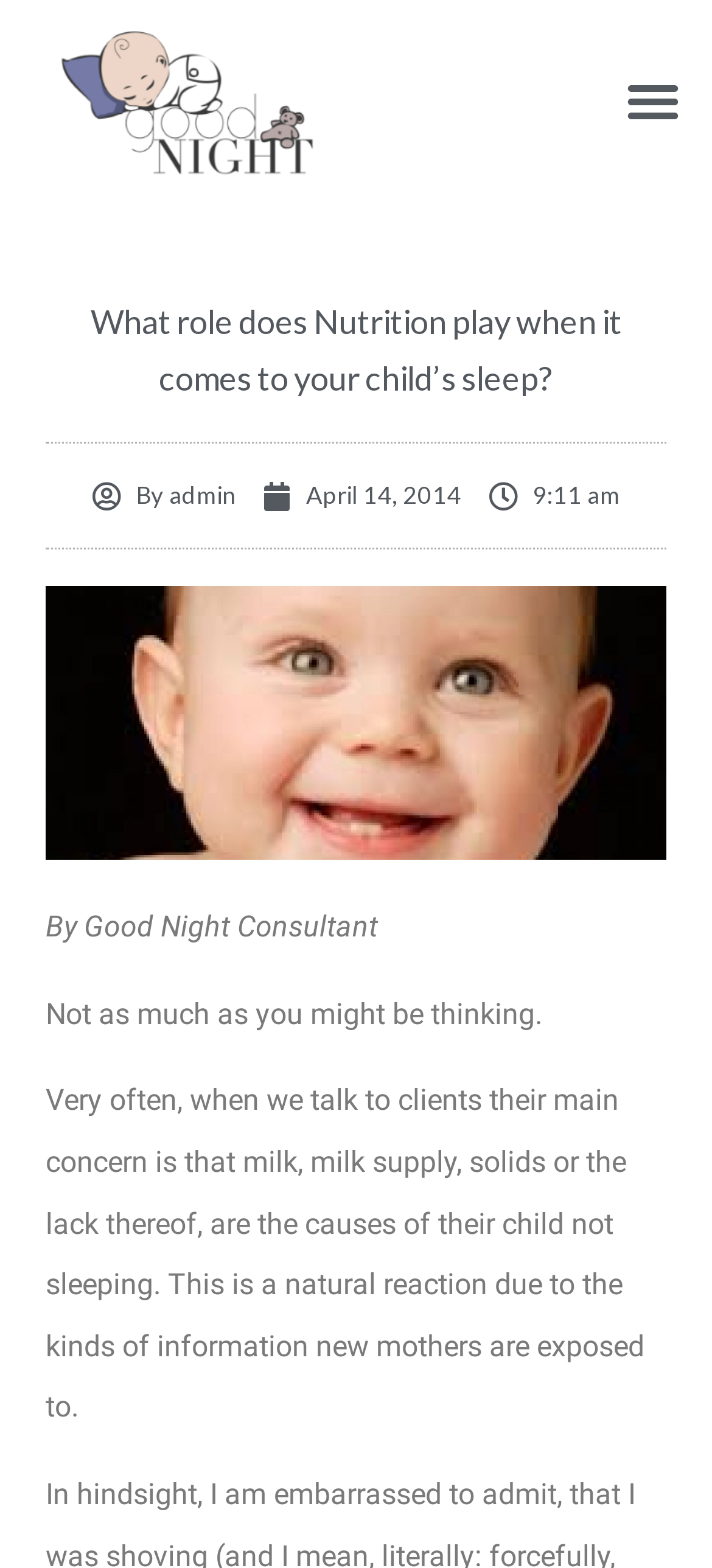Provide a one-word or brief phrase answer to the question:
What is the time of the article?

9:11 am